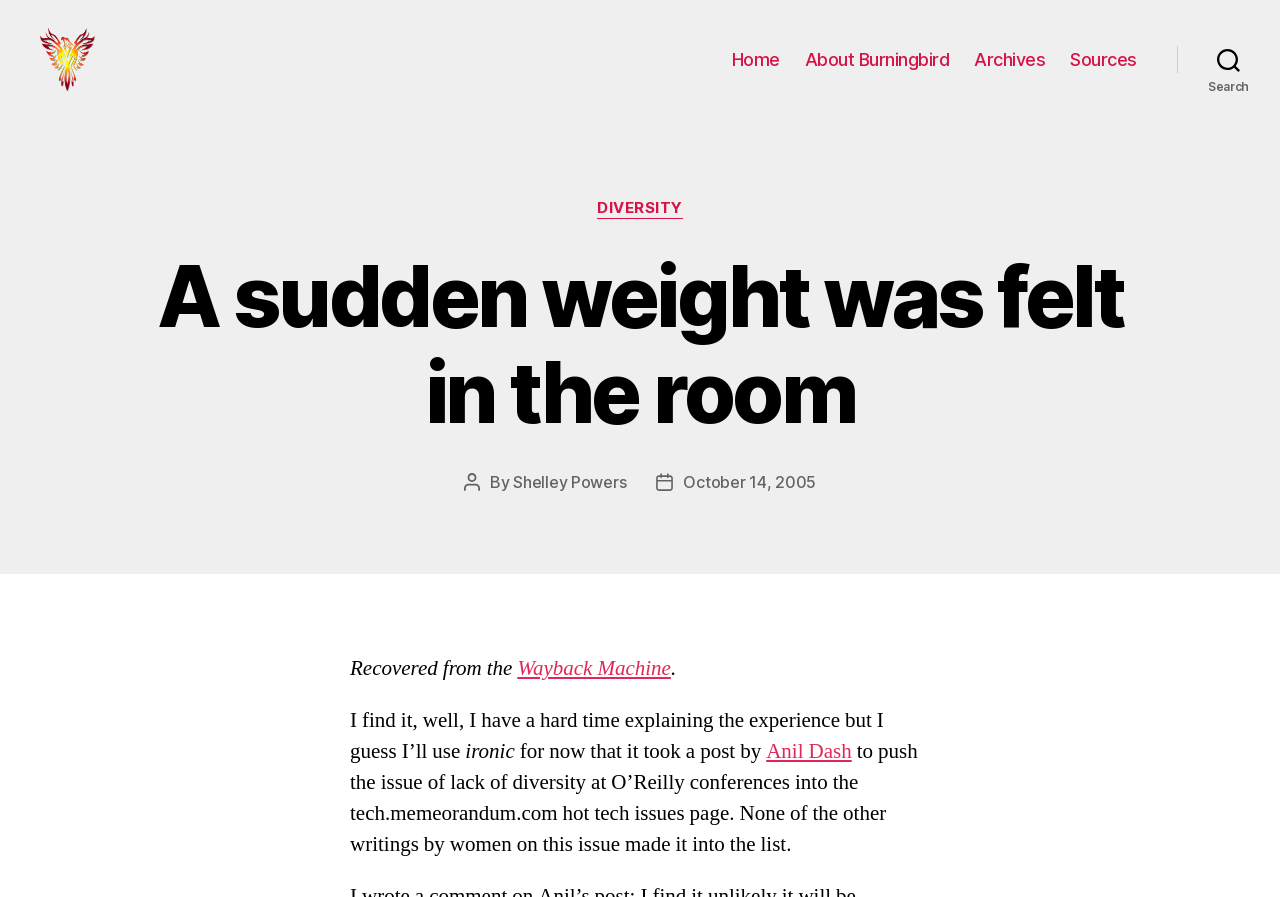Locate the bounding box coordinates of the area you need to click to fulfill this instruction: 'Search for something'. The coordinates must be in the form of four float numbers ranging from 0 to 1: [left, top, right, bottom].

[0.92, 0.057, 1.0, 0.106]